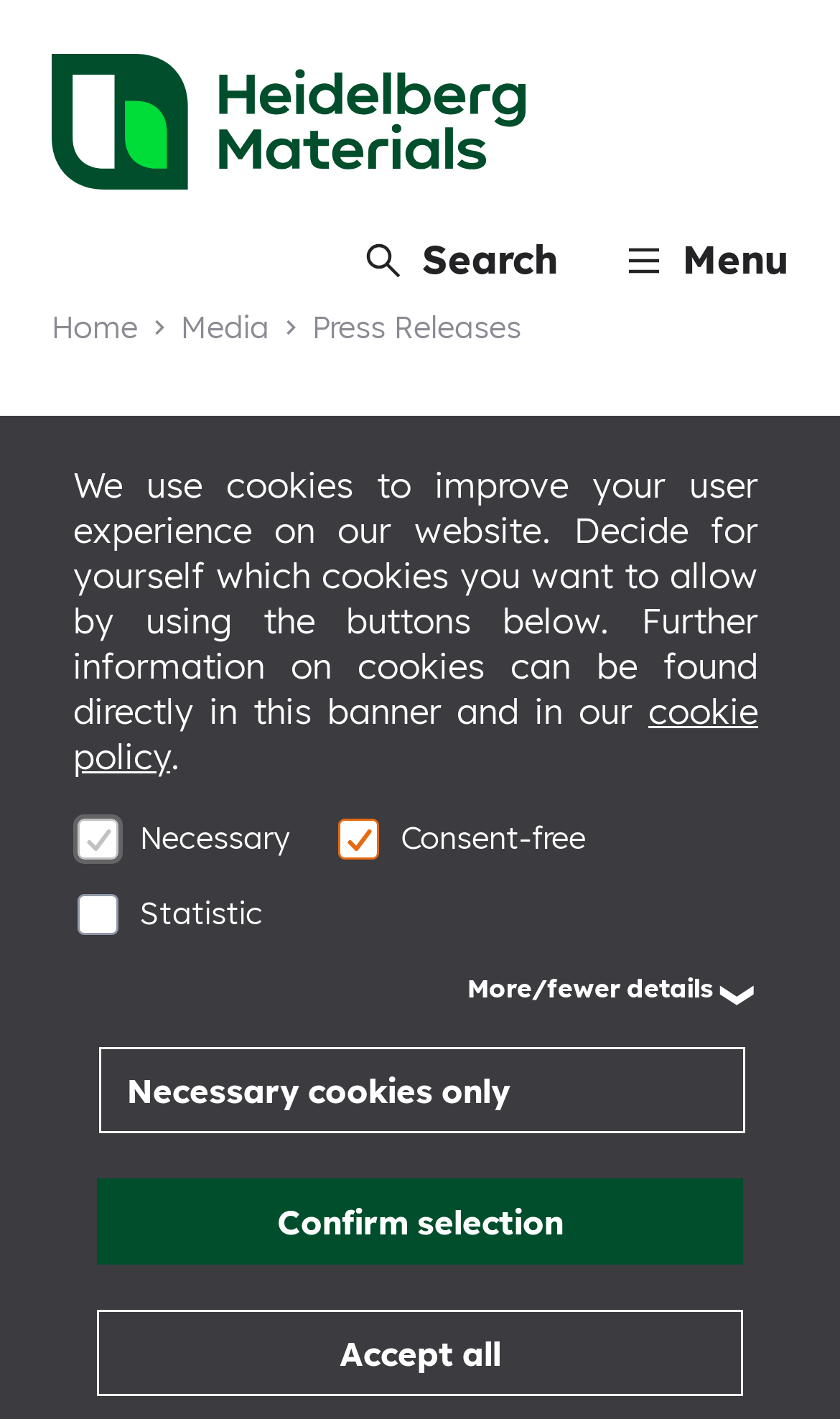Where is the ceremony held?
Look at the image and respond with a one-word or short-phrase answer.

Heidelberg